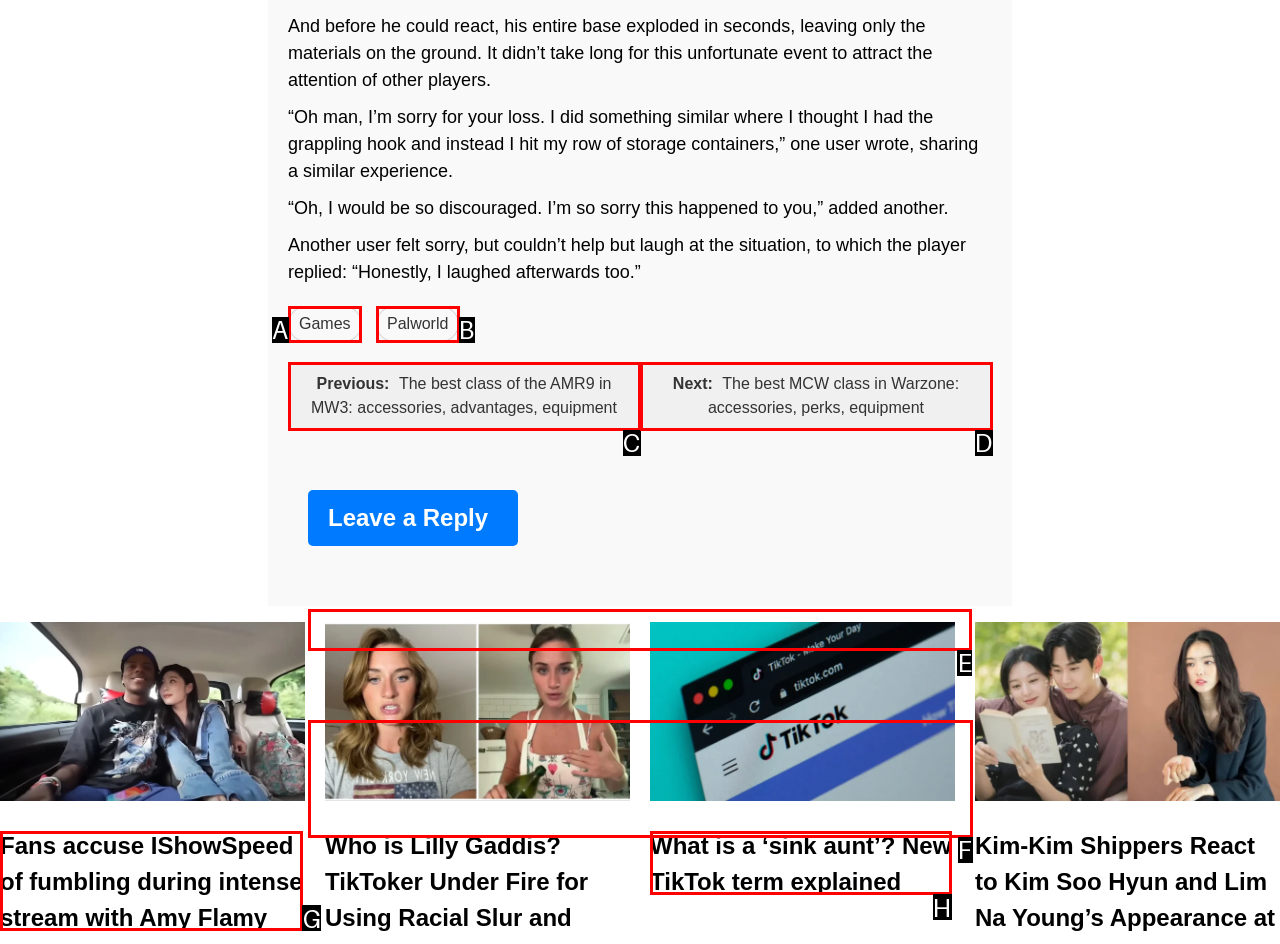Identify the correct UI element to click on to achieve the task: Enter your name in the 'Name' field. Provide the letter of the appropriate element directly from the available choices.

E